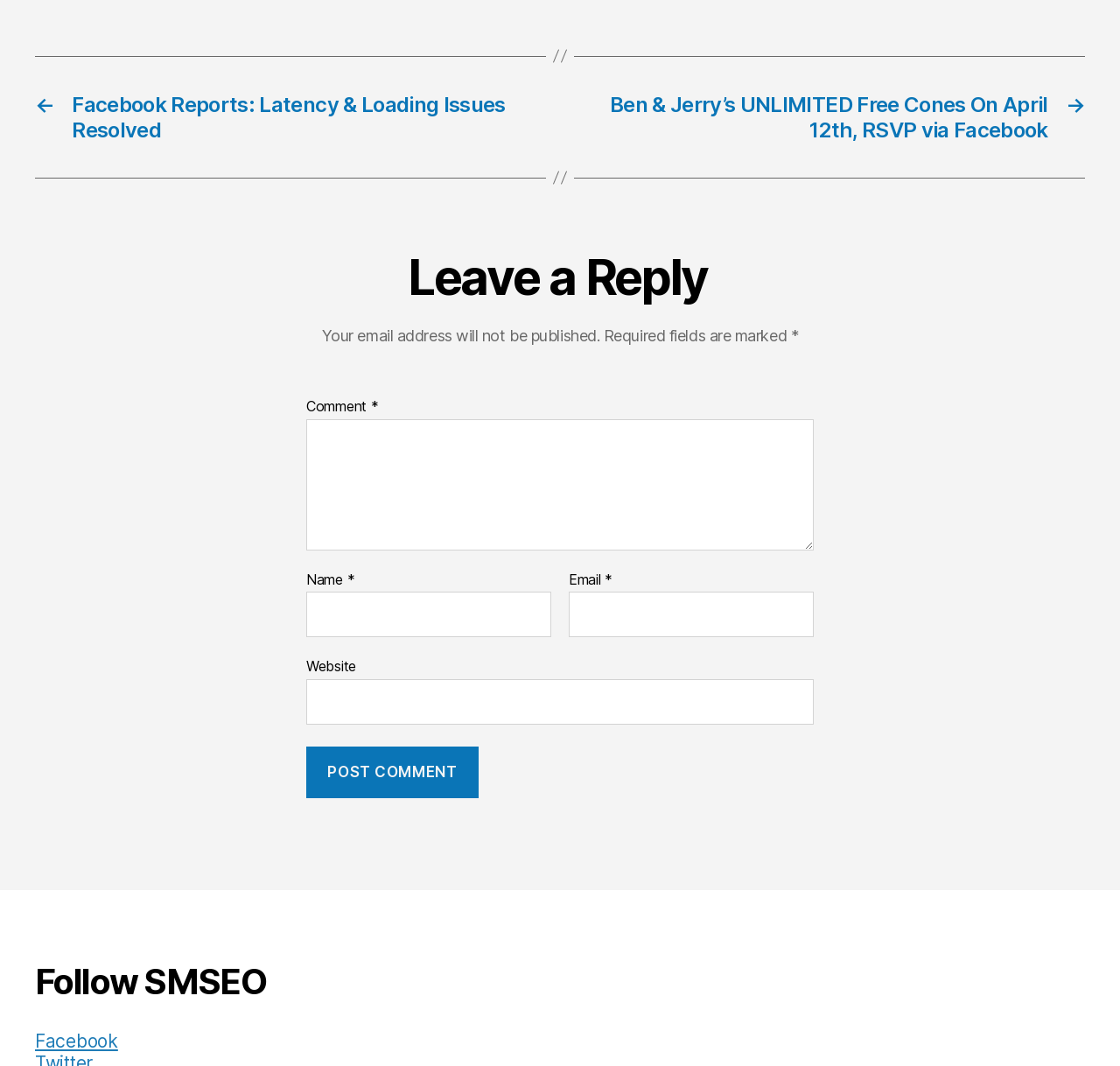Locate the coordinates of the bounding box for the clickable region that fulfills this instruction: "Type in your name".

[0.273, 0.555, 0.492, 0.598]